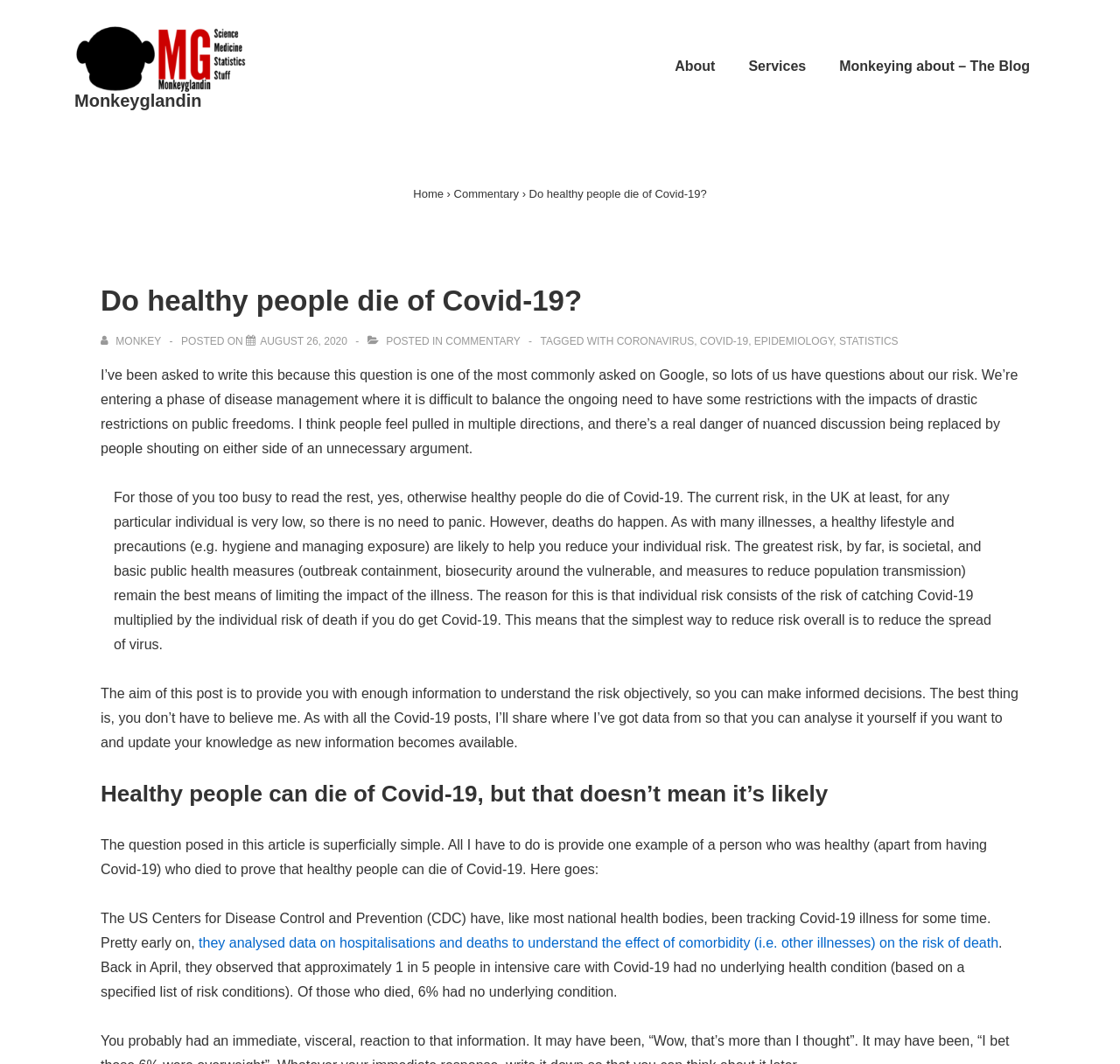Point out the bounding box coordinates of the section to click in order to follow this instruction: "Learn more about Epidemiology".

[0.673, 0.315, 0.744, 0.326]